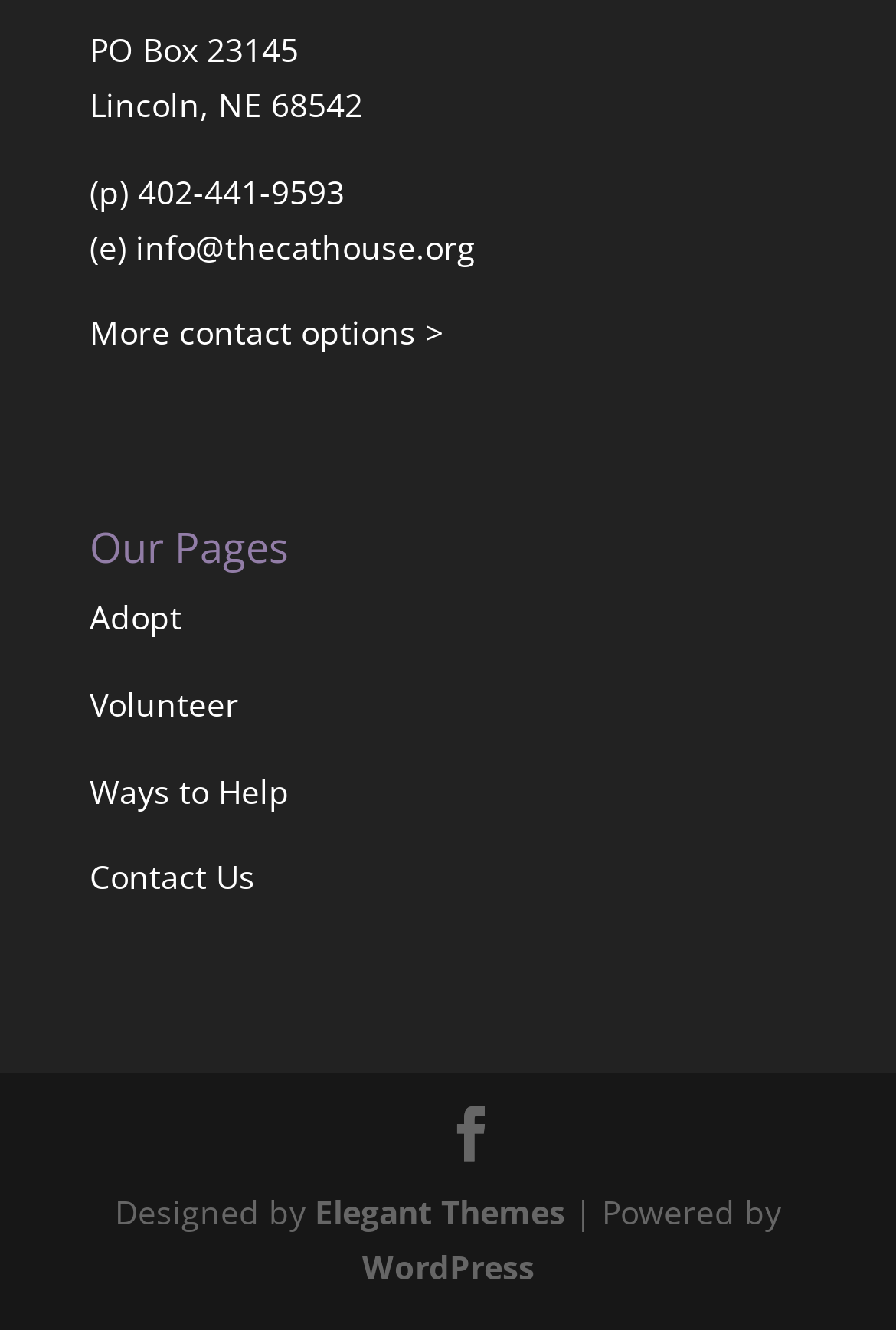What platform is the website built on?
Based on the image, give a concise answer in the form of a single word or short phrase.

WordPress